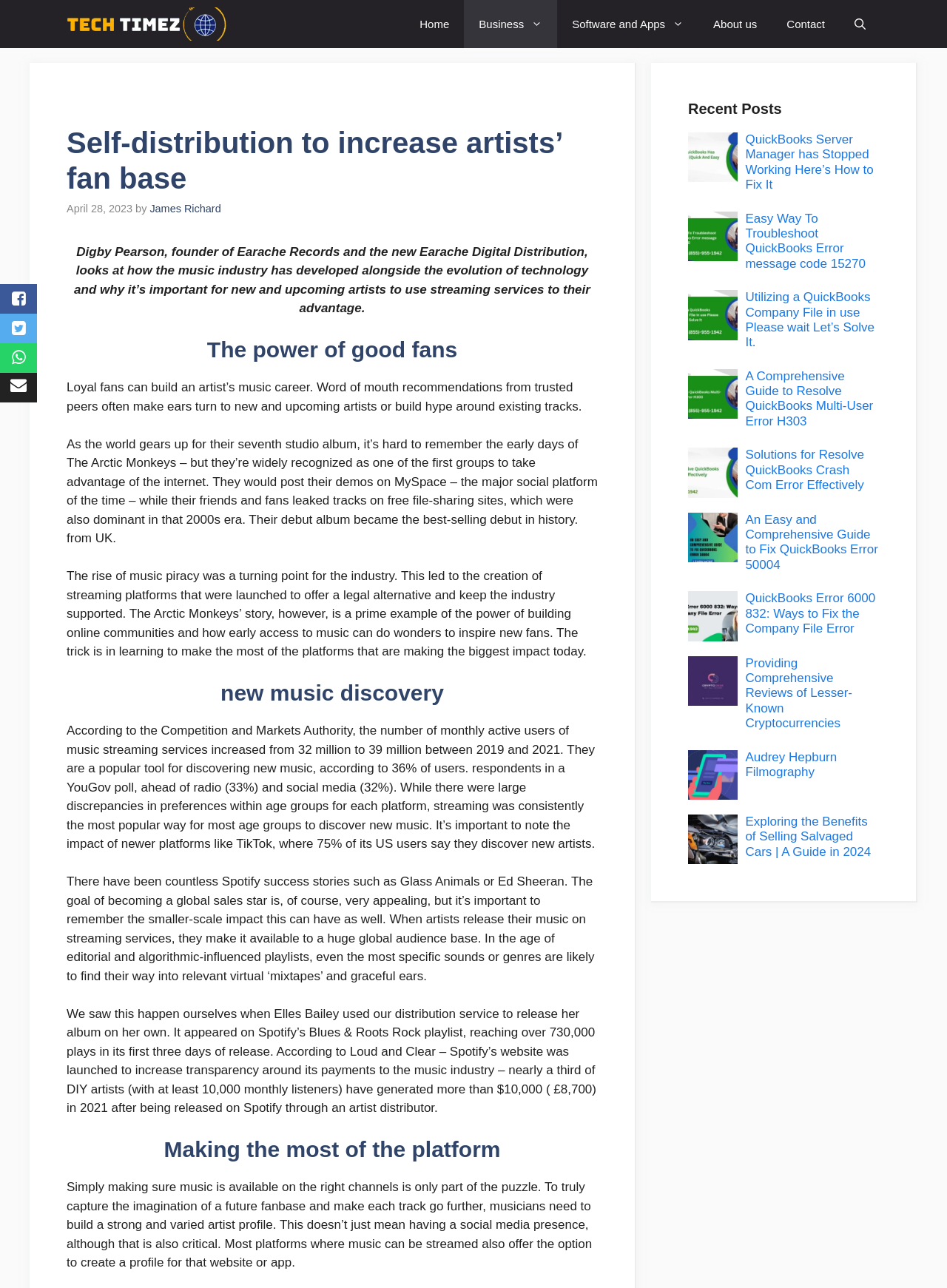Please identify the bounding box coordinates for the region that you need to click to follow this instruction: "Open the search function".

[0.887, 0.0, 0.93, 0.037]